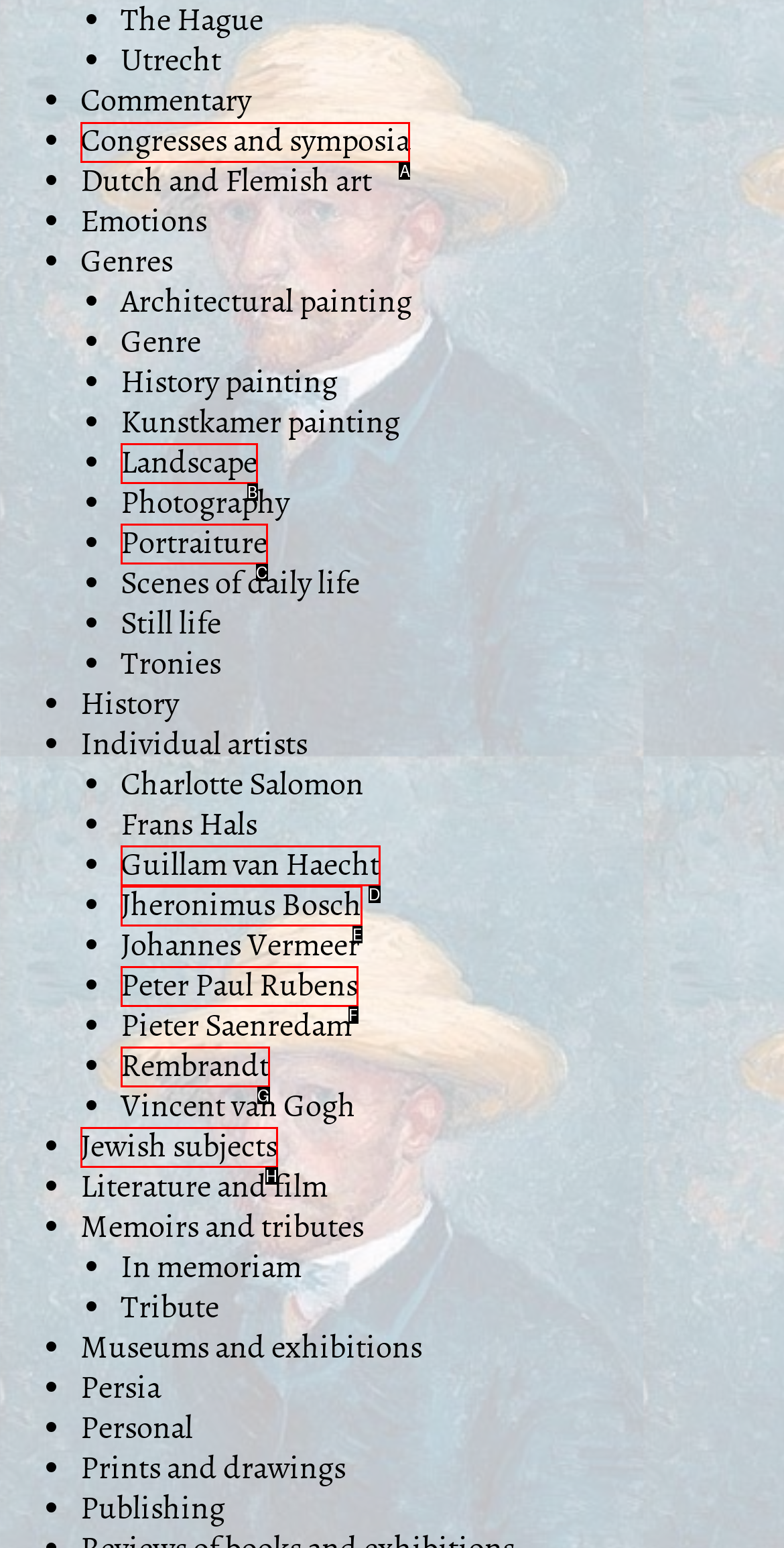Tell me which one HTML element you should click to complete the following task: View Congresses and symposia
Answer with the option's letter from the given choices directly.

A